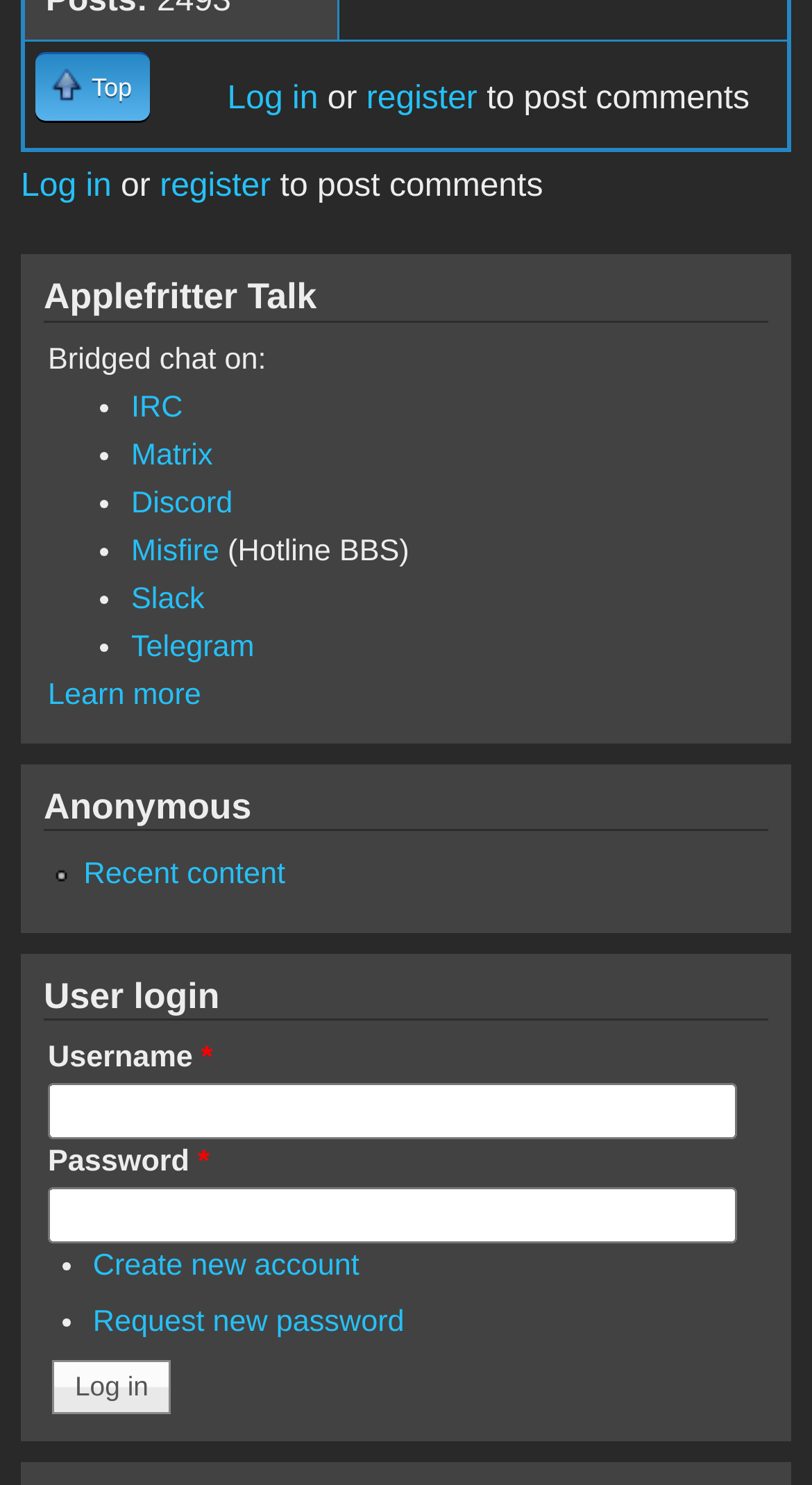What is the label of the first input field?
Refer to the image and answer the question using a single word or phrase.

Username